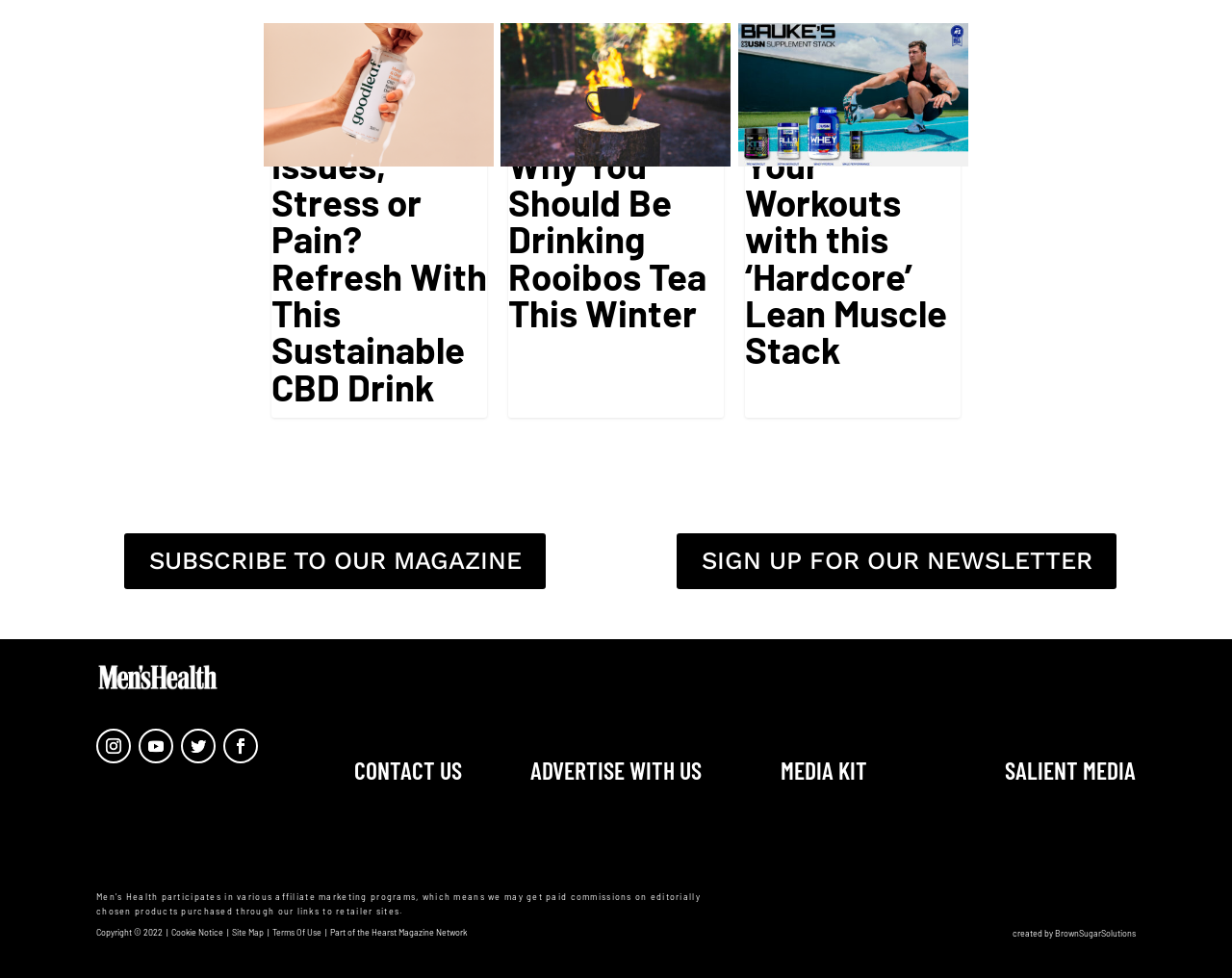Please identify the bounding box coordinates of the element I need to click to follow this instruction: "Visit the site map".

[0.188, 0.948, 0.214, 0.959]